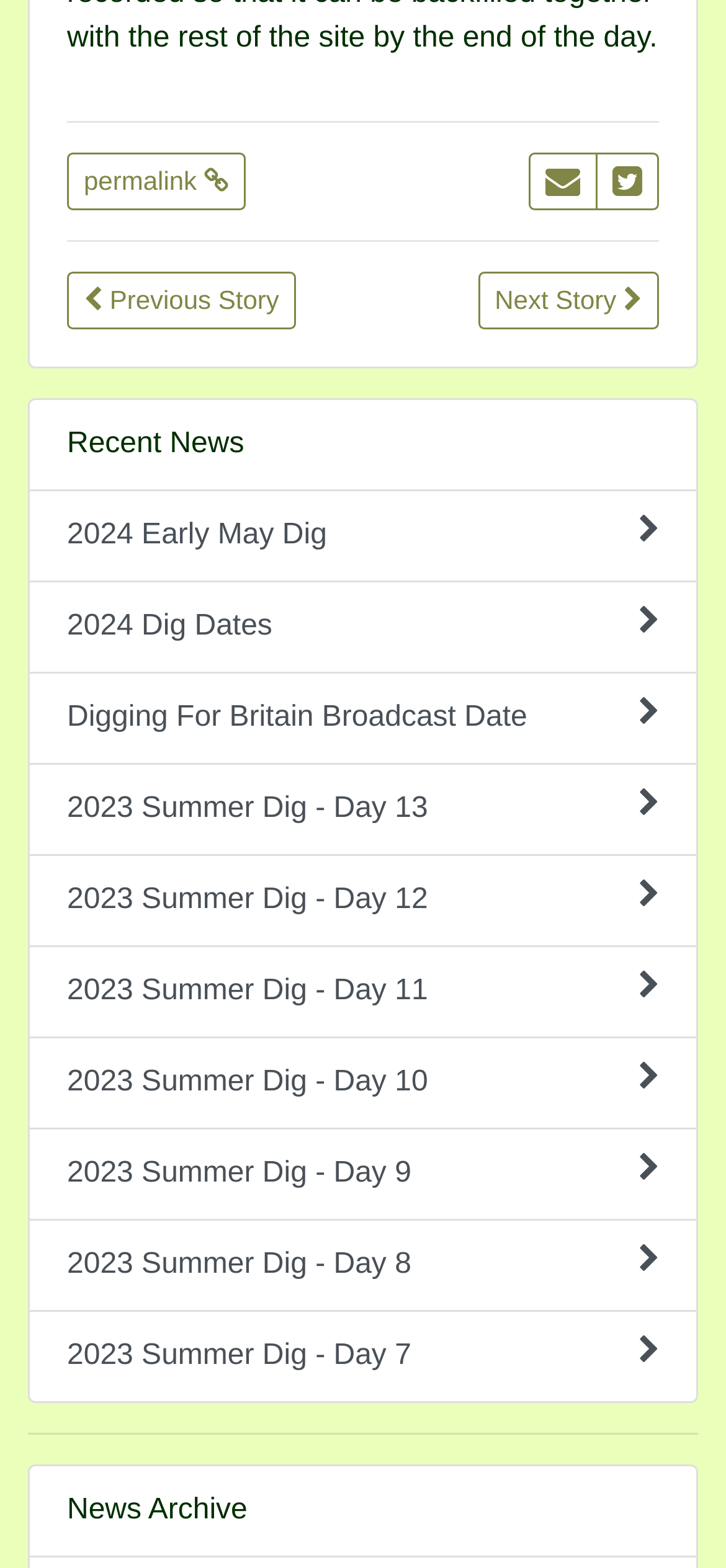Determine the bounding box coordinates of the clickable region to execute the instruction: "view news archive". The coordinates should be four float numbers between 0 and 1, denoted as [left, top, right, bottom].

[0.092, 0.953, 0.341, 0.973]